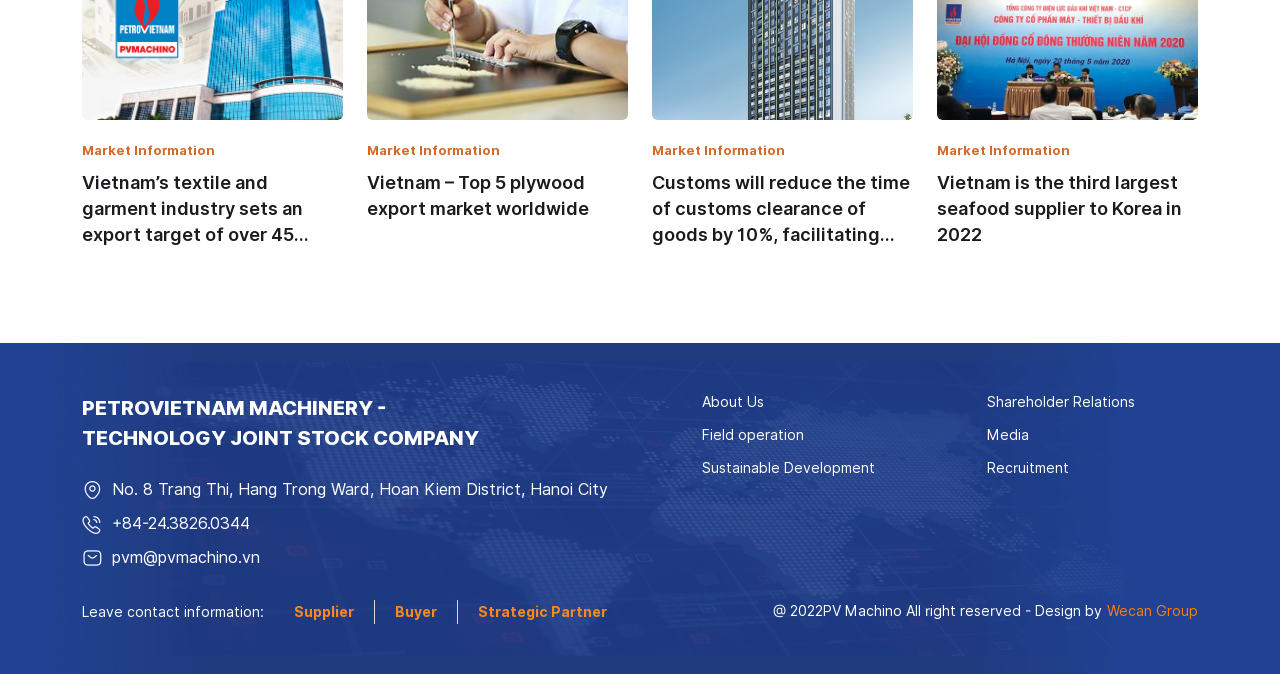By analyzing the image, answer the following question with a detailed response: What is the phone number of the company?

I found the phone number by looking at the link element with the text '+84-24.3826.0344' which is located below the address.